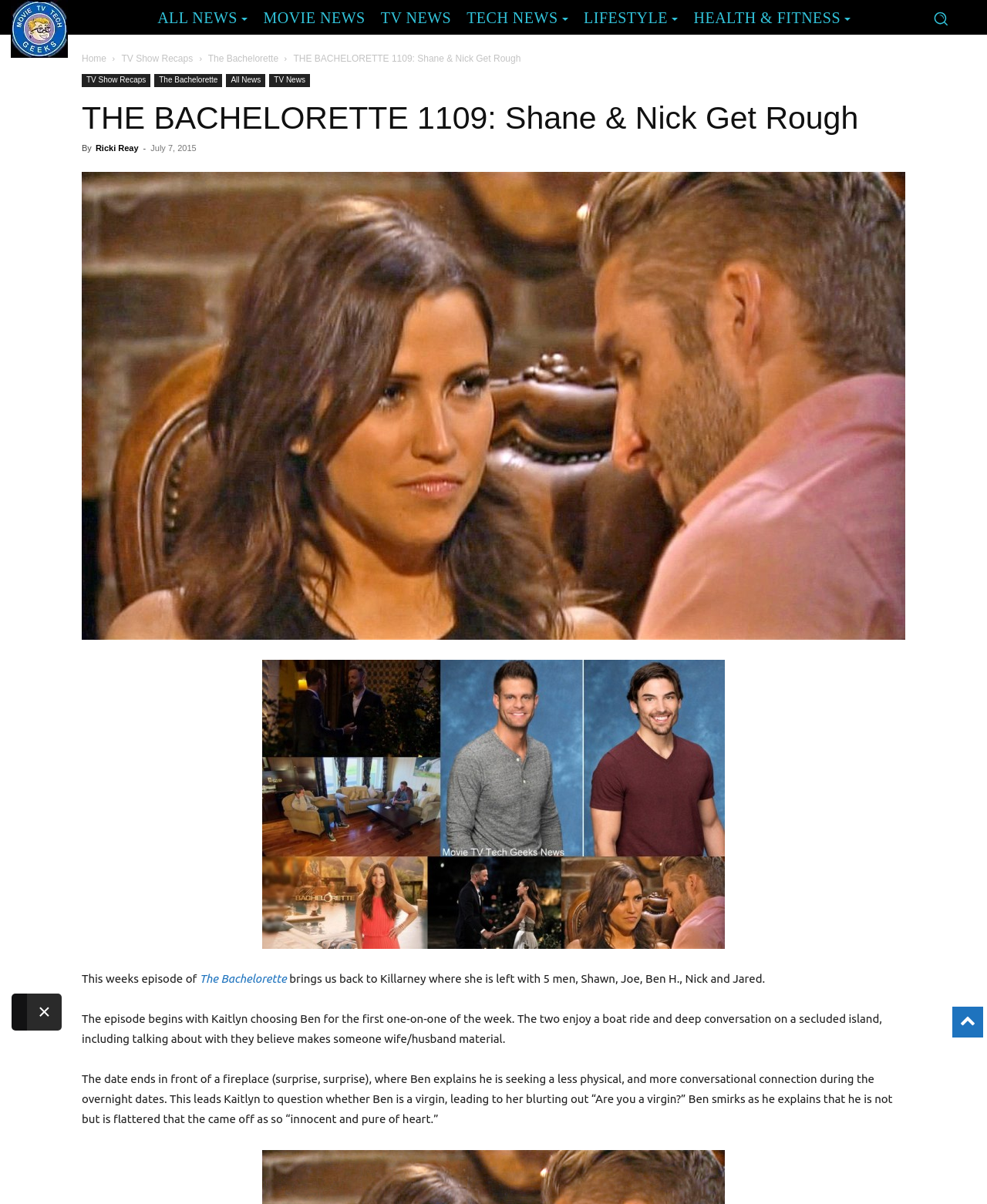What is the name of the TV show being discussed?
Examine the image and give a concise answer in one word or a short phrase.

The Bachelorette